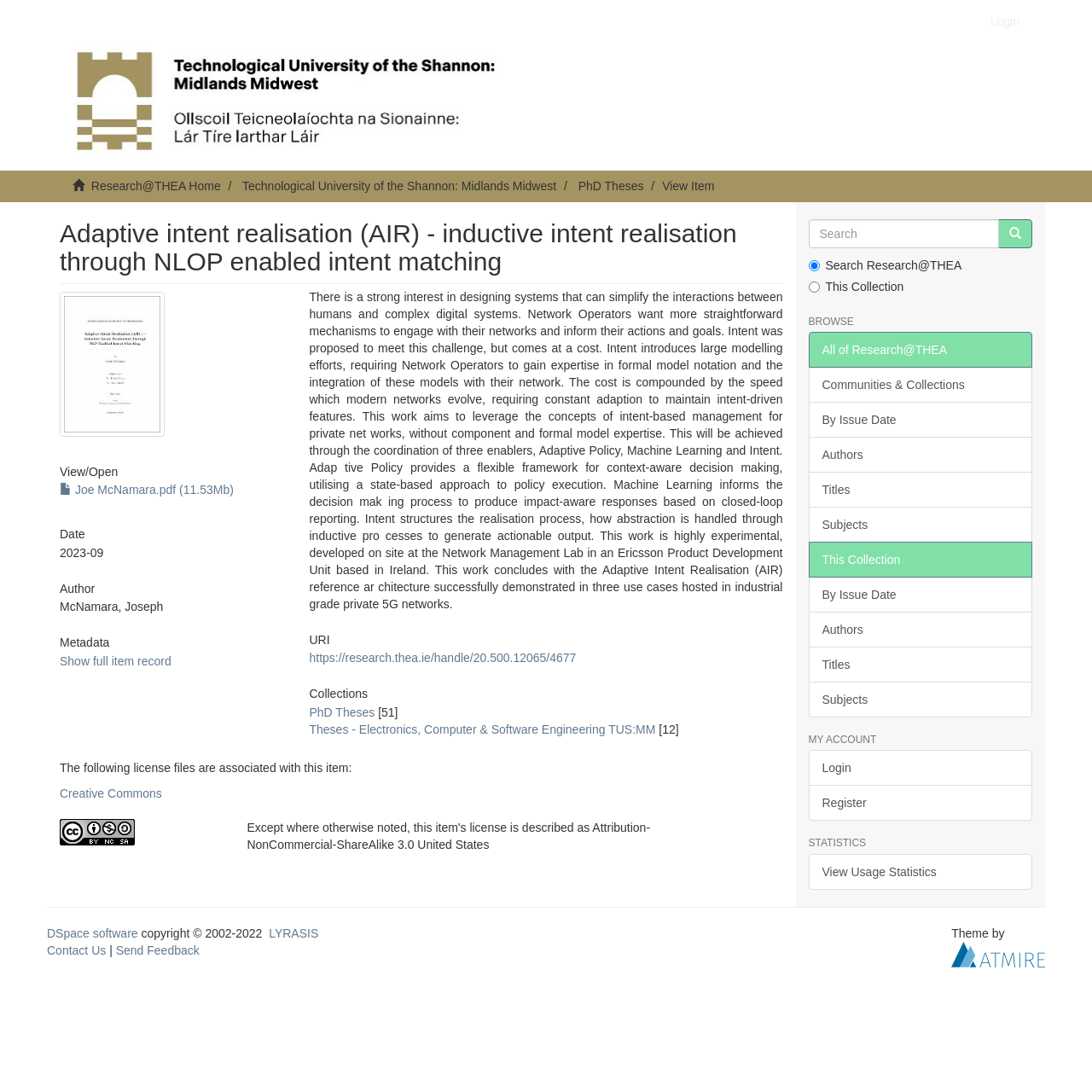Identify the bounding box coordinates of the clickable region to carry out the given instruction: "Click the 'Login' link".

[0.895, 0.0, 0.945, 0.039]